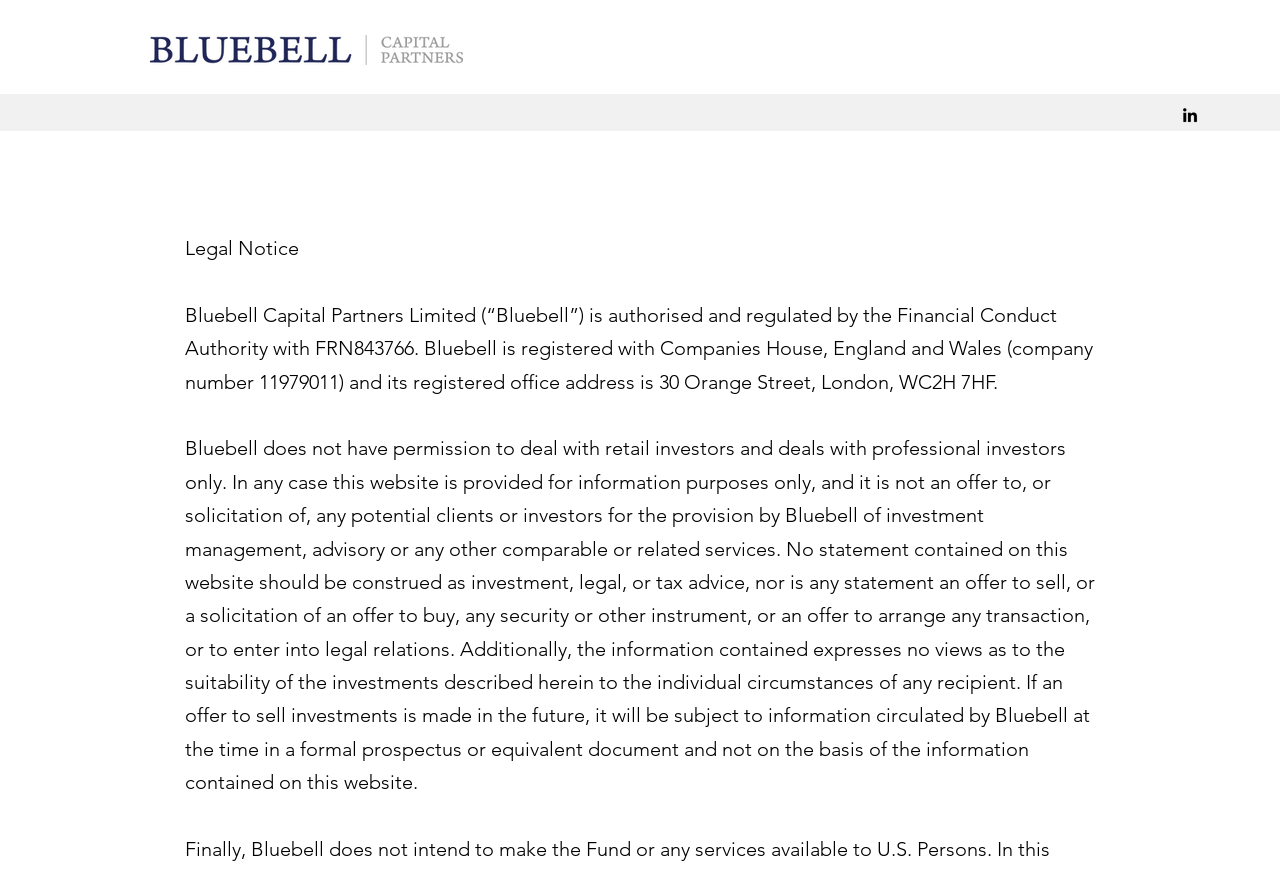Use a single word or phrase to answer this question: 
What is the purpose of the website?

Information purposes only